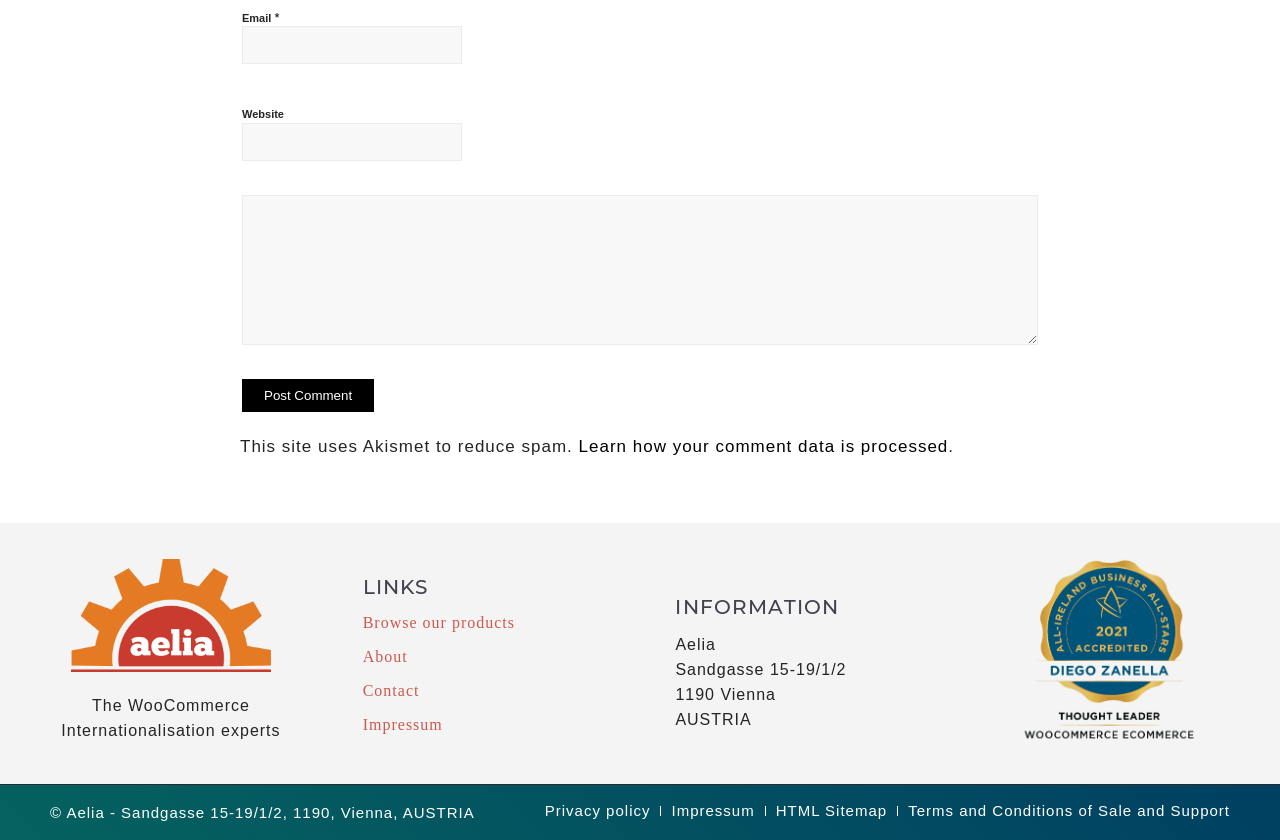Find the bounding box coordinates for the UI element that matches this description: "parent_node: Email * aria-describedby="email-notes" name="email"".

[0.189, 0.031, 0.361, 0.076]